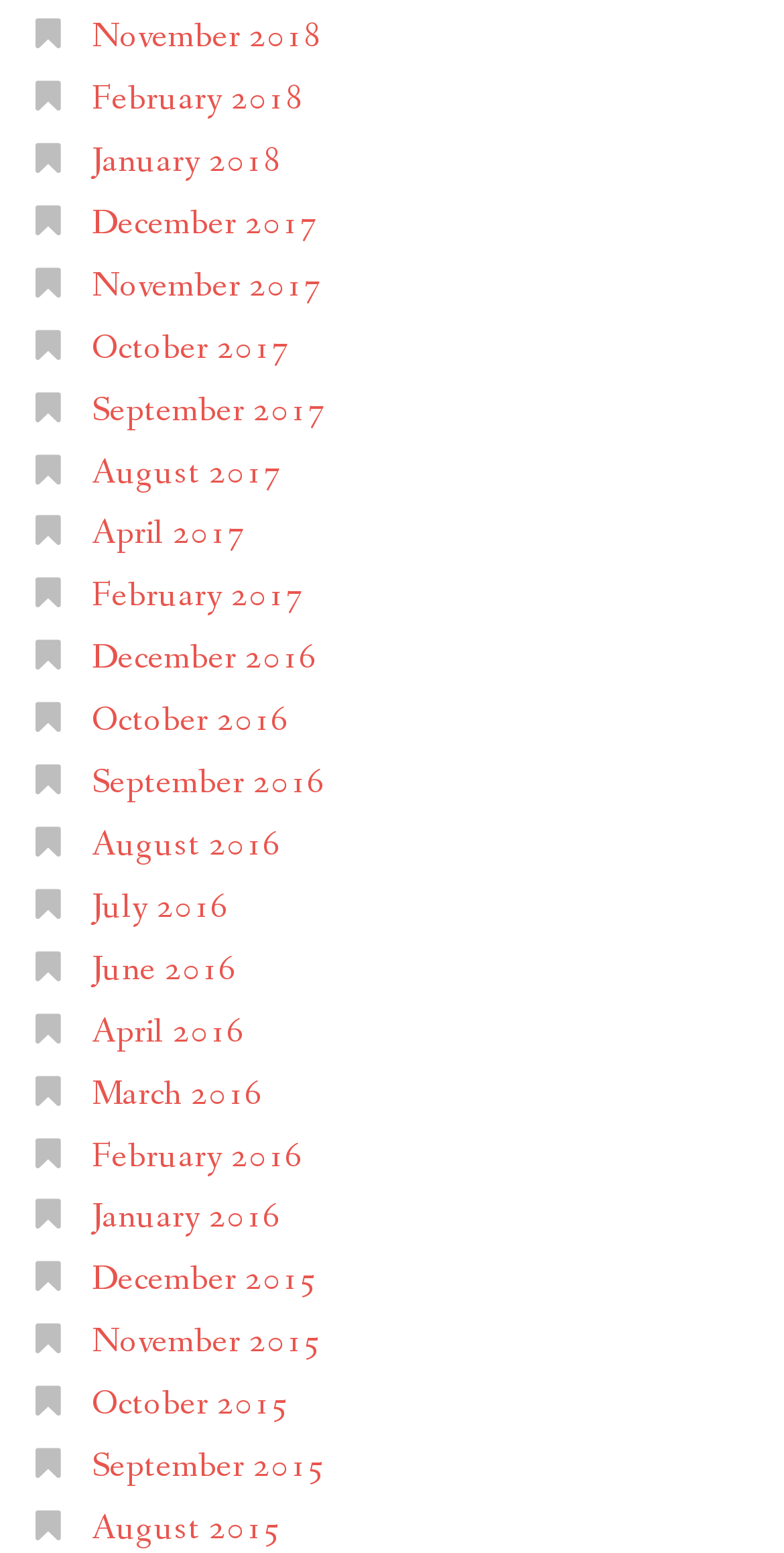What is the latest month available on this webpage?
Please use the visual content to give a single word or phrase answer.

November 2018